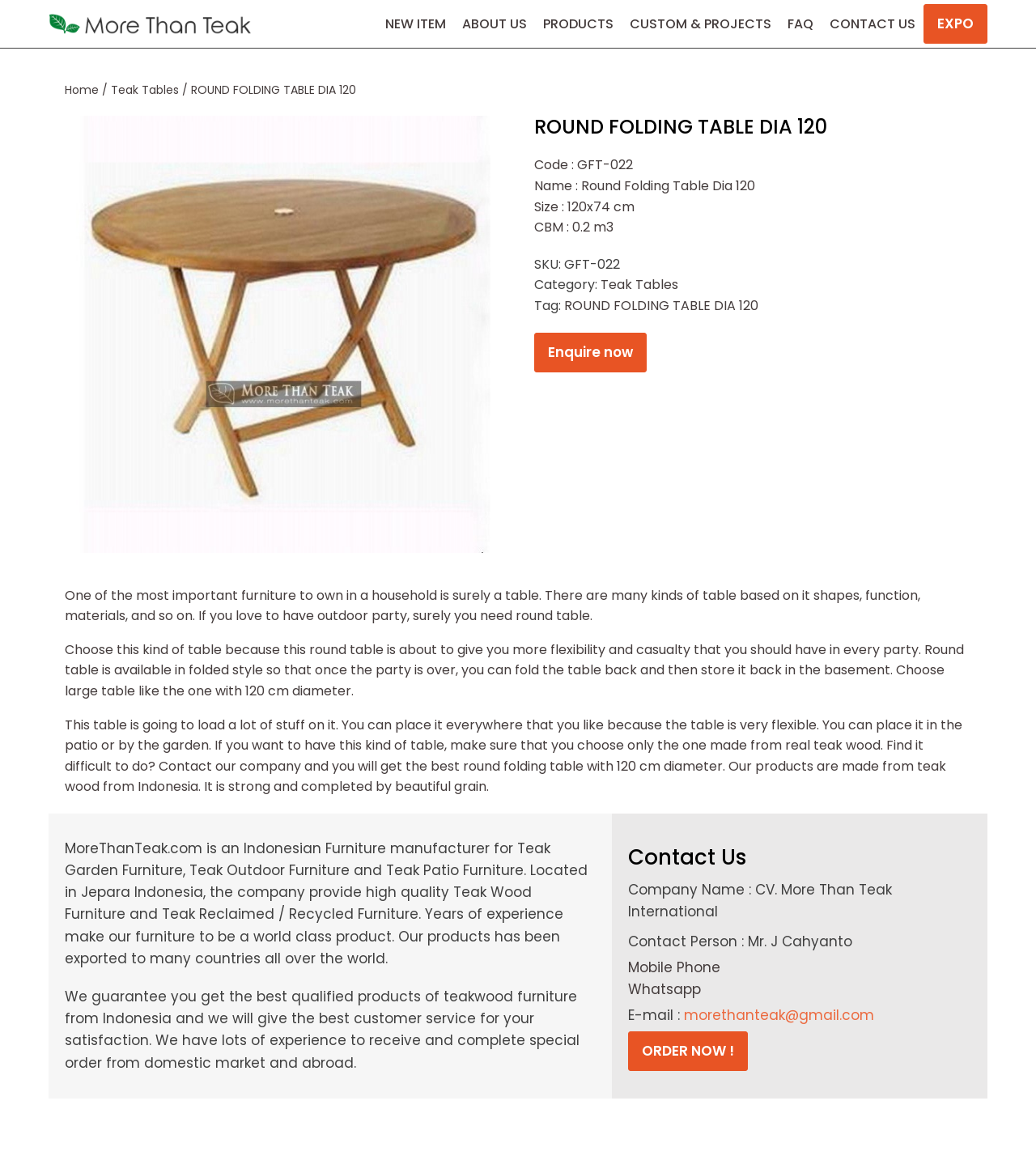Answer this question in one word or a short phrase: Where is the company located?

Jepara, Indonesia